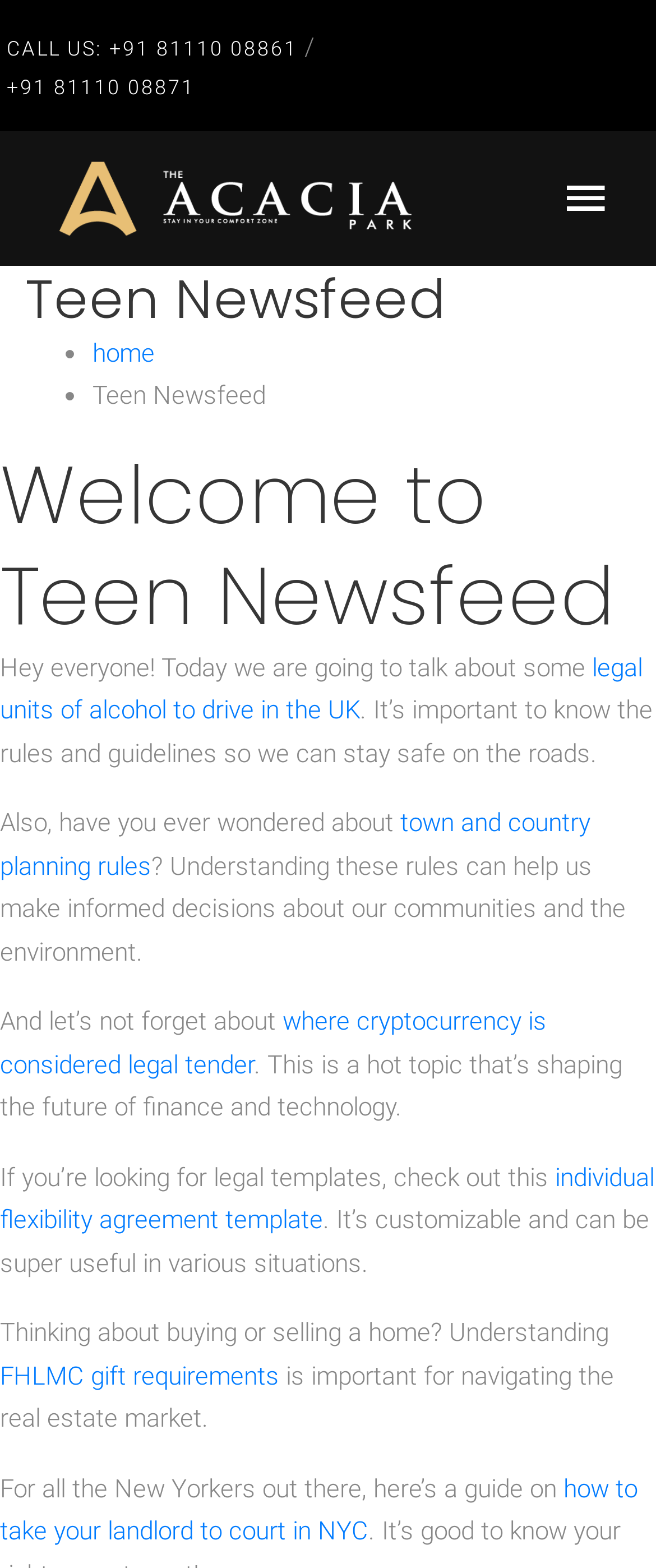Identify and provide the title of the webpage.

Welcome to Teen Newsfeed